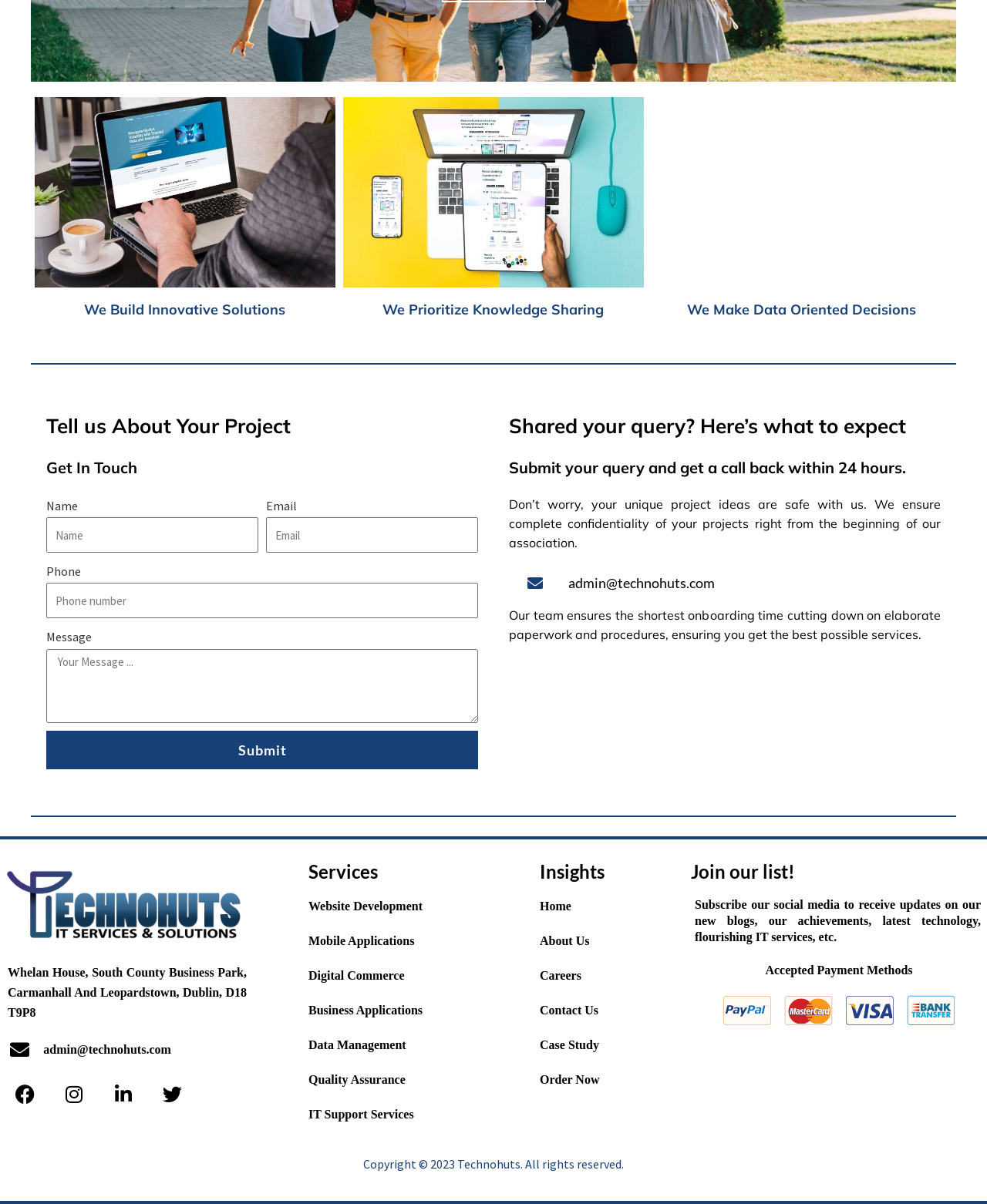What is the promise for submitting a query?
Give a one-word or short phrase answer based on the image.

Get a call back within 24 hours